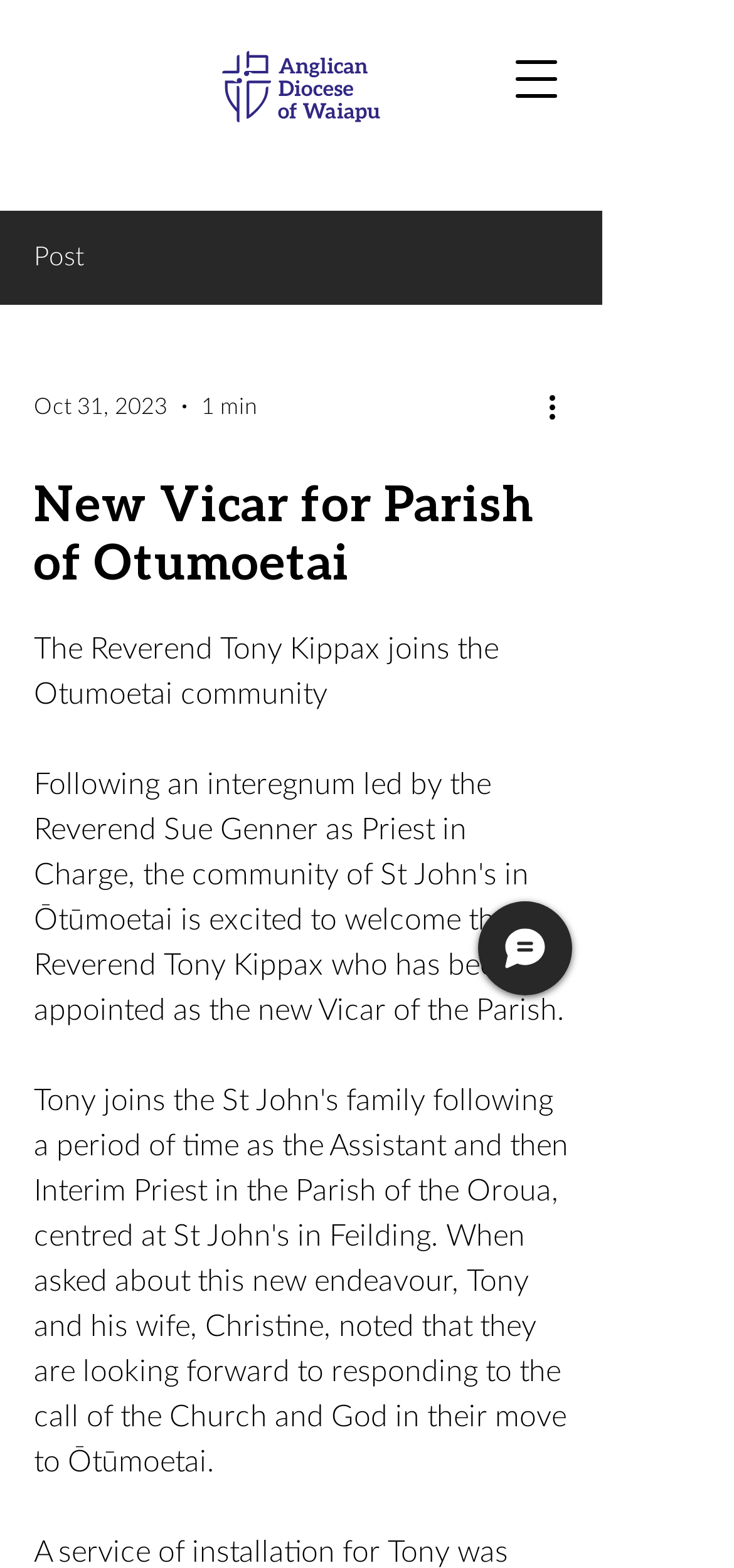Who joins the Otumoetai community?
Refer to the image and offer an in-depth and detailed answer to the question.

I found the static text element with the sentence 'The Reverend Tony Kippax joins the Otumoetai community' and extracted the name of the person who joins the community.